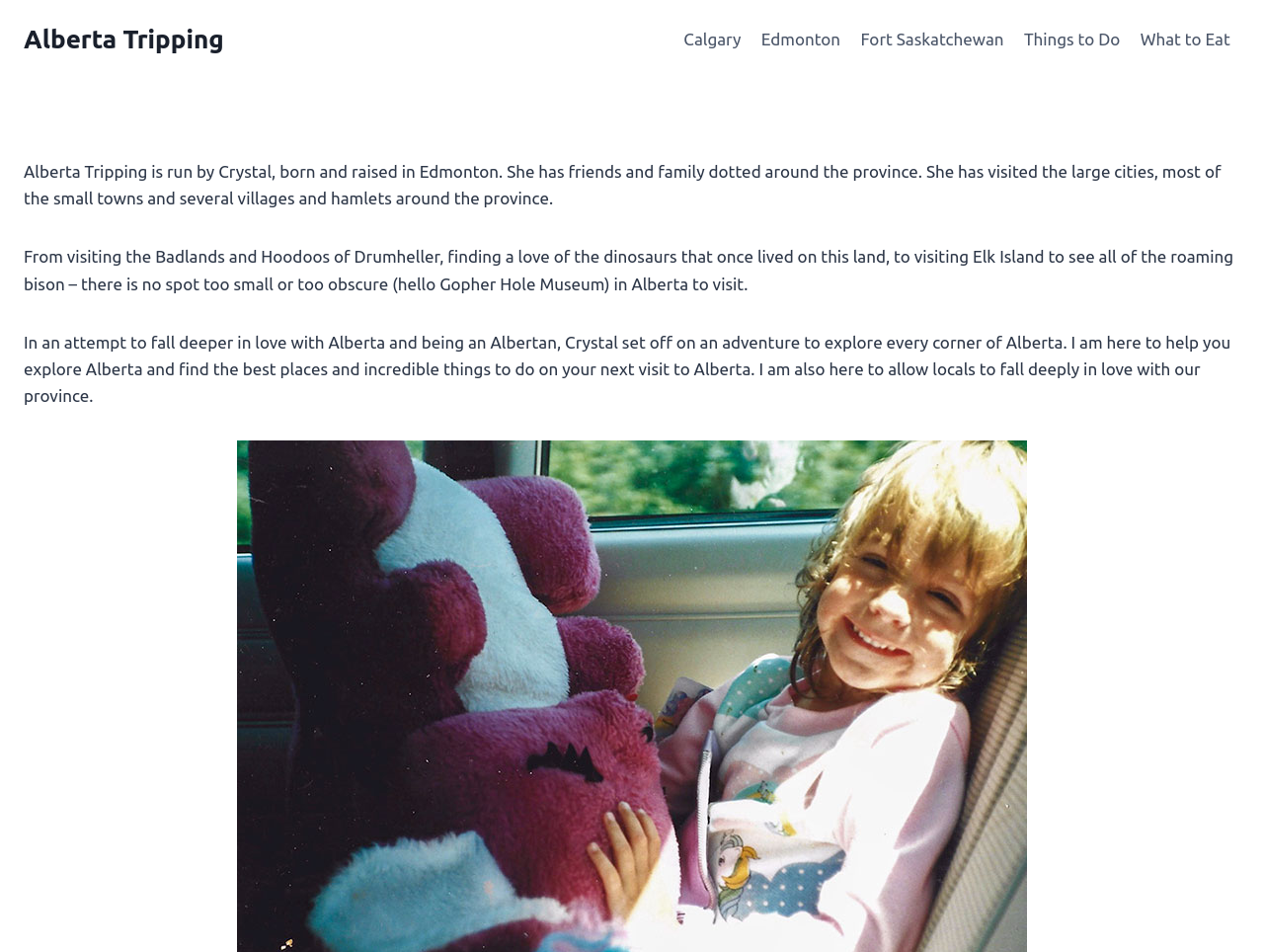Please find the bounding box for the UI component described as follows: "Fort Saskatchewan".

[0.673, 0.017, 0.802, 0.066]